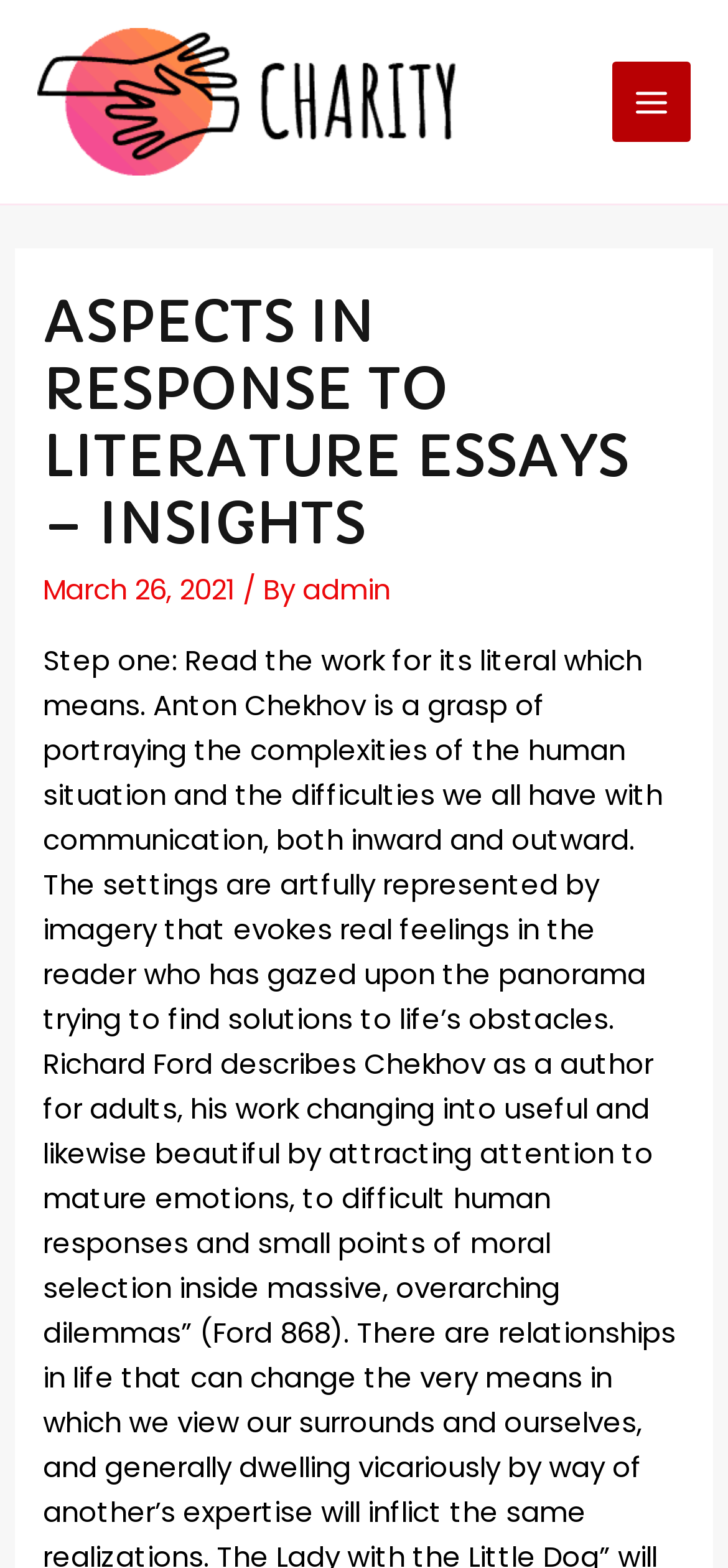Please extract the webpage's main title and generate its text content.

ASPECTS IN RESPONSE TO LITERATURE ESSAYS – INSIGHTS